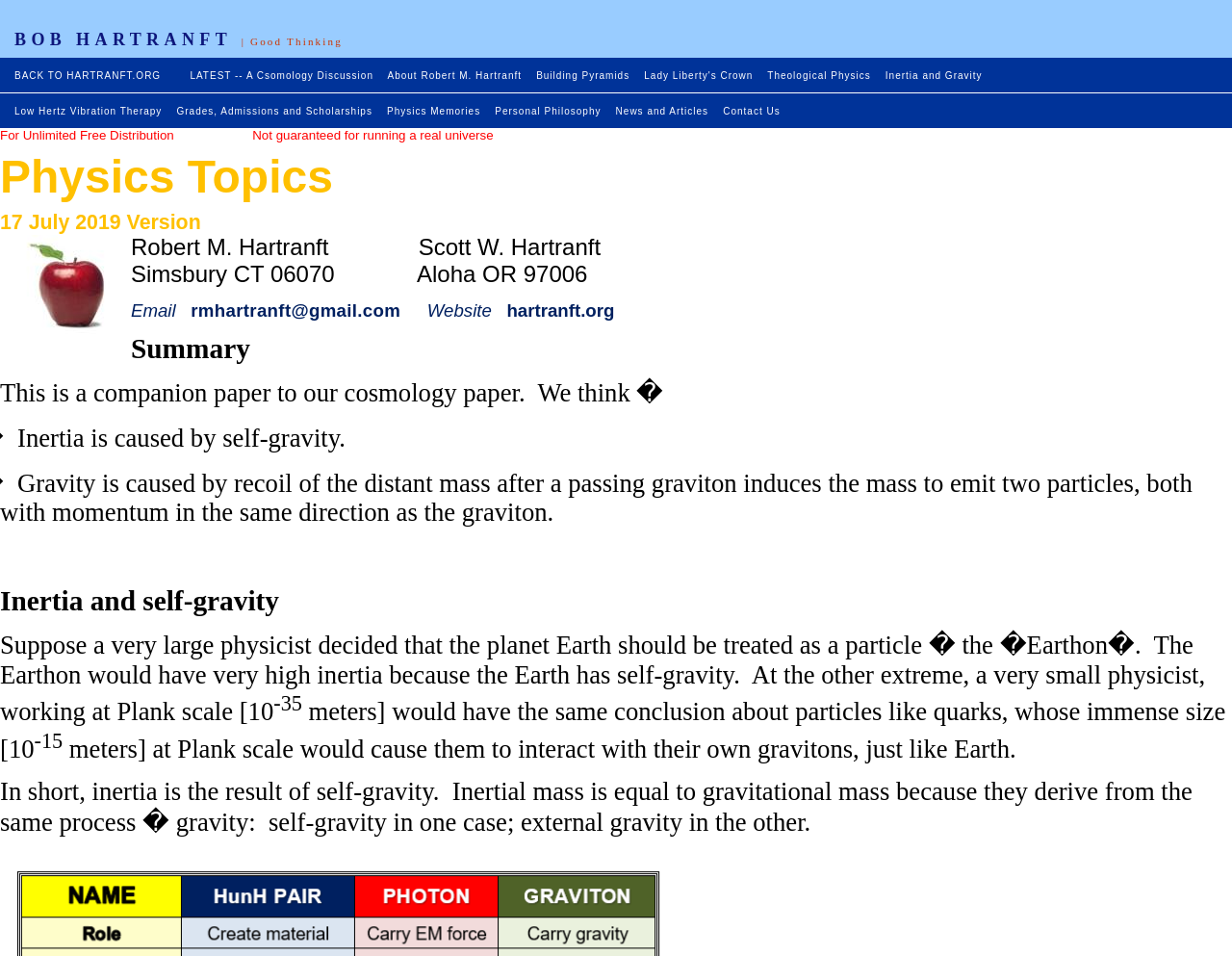Determine the bounding box coordinates of the section to be clicked to follow the instruction: "Visit 'LATEST -- A Csomology Discussion'". The coordinates should be given as four float numbers between 0 and 1, formatted as [left, top, right, bottom].

[0.154, 0.073, 0.303, 0.084]